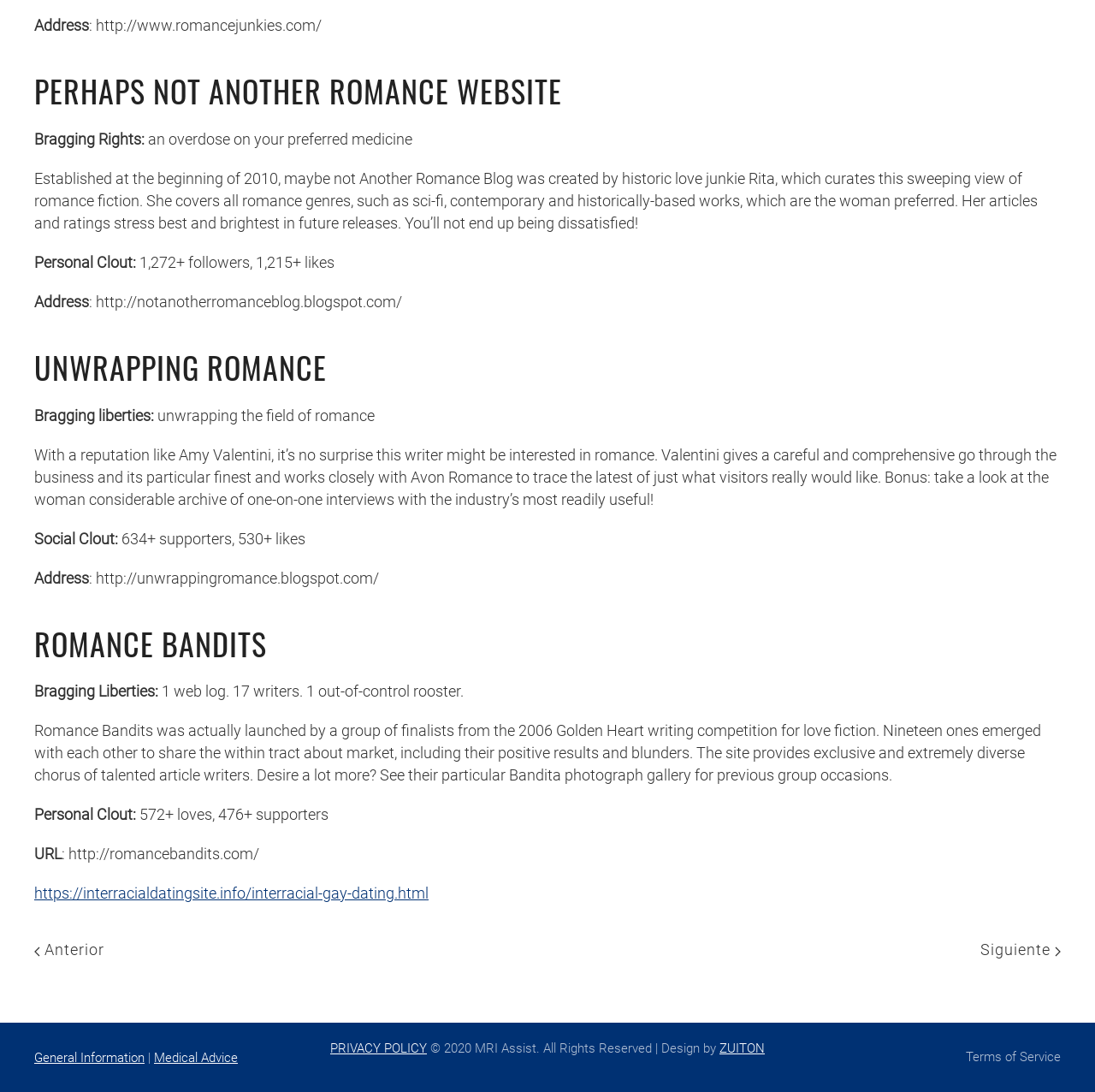Give a concise answer of one word or phrase to the question: 
How many social media platforms are mentioned for 'UNWRAPPING ROMANCE'?

2